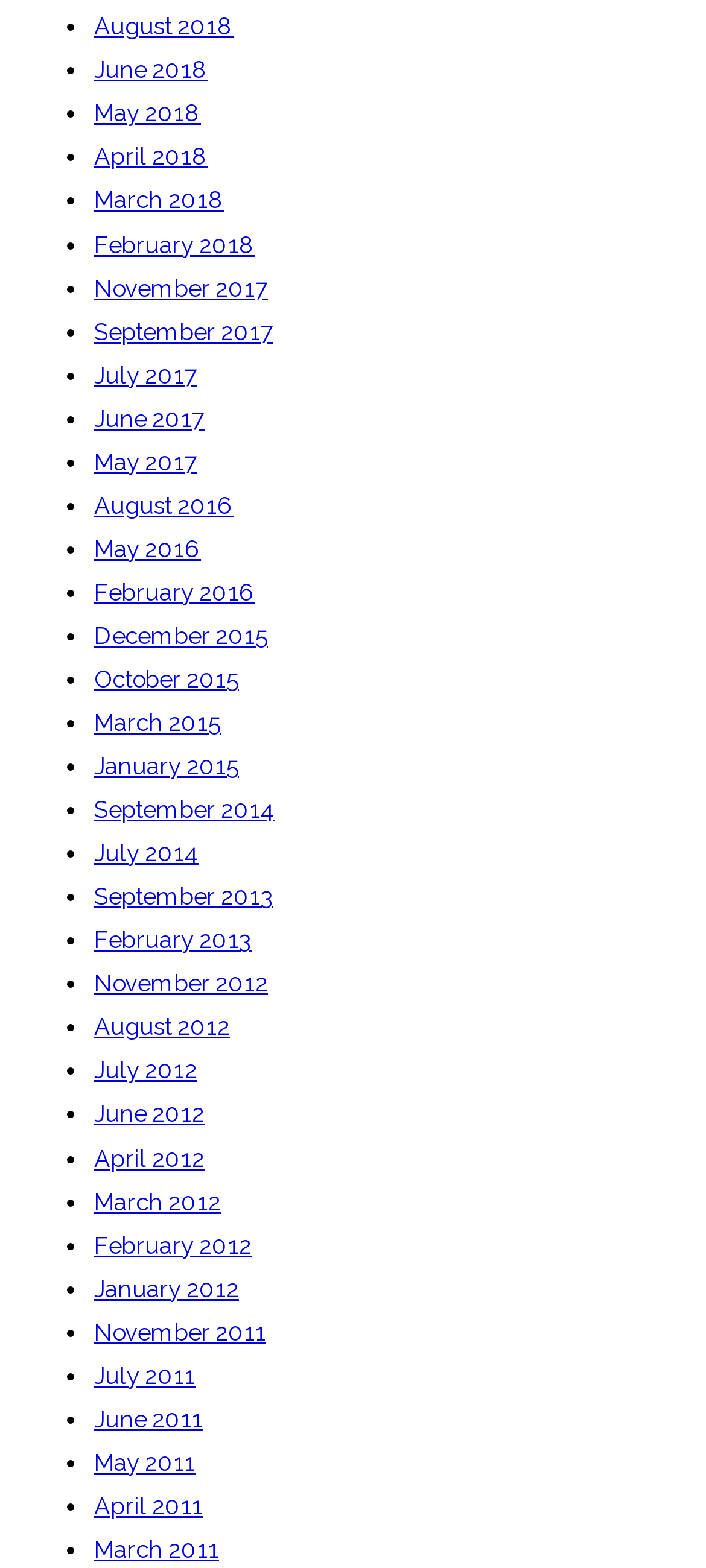Please specify the bounding box coordinates of the element that should be clicked to execute the given instruction: 'View May 2018'. Ensure the coordinates are four float numbers between 0 and 1, expressed as [left, top, right, bottom].

[0.133, 0.062, 0.285, 0.086]